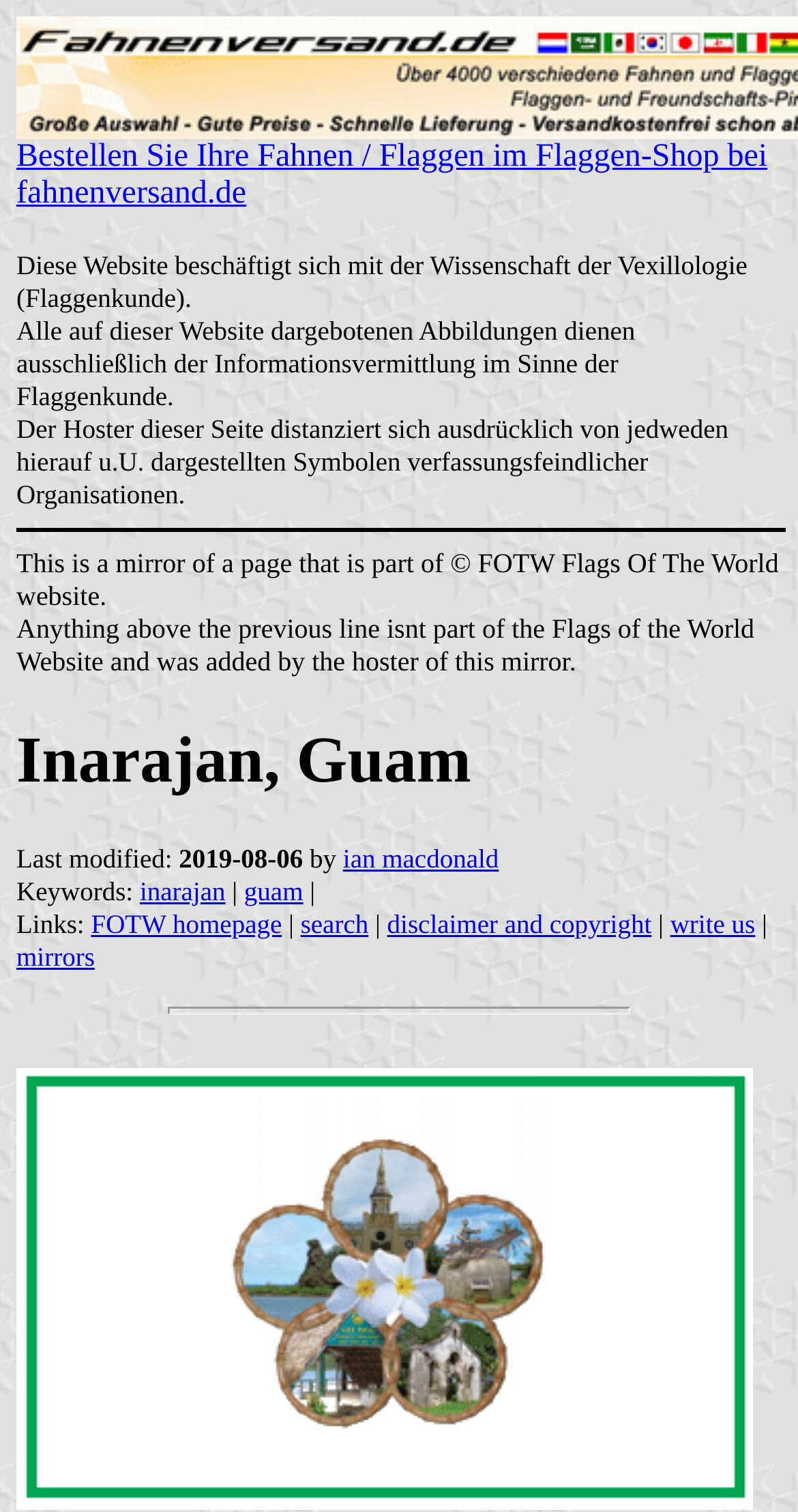Locate the bounding box coordinates of the segment that needs to be clicked to meet this instruction: "View the flag of Inarajan".

[0.021, 0.706, 0.944, 0.998]